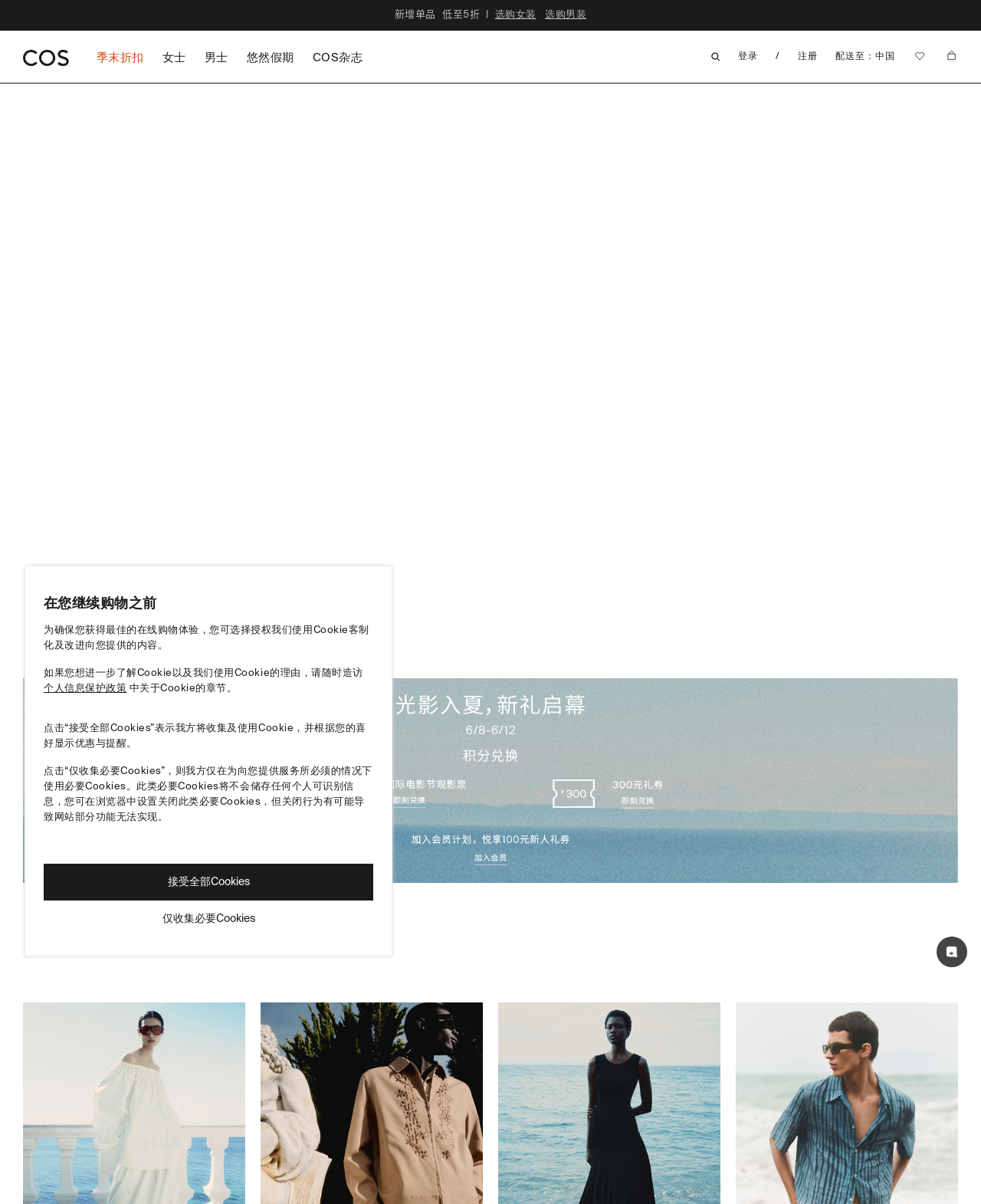What types of products can be purchased on this website?
Please provide a comprehensive answer to the question based on the webpage screenshot.

Based on the links and text elements on the webpage, it appears that this website sells clothing and accessories for women, men, and children, including shirts, dresses, and shoes.